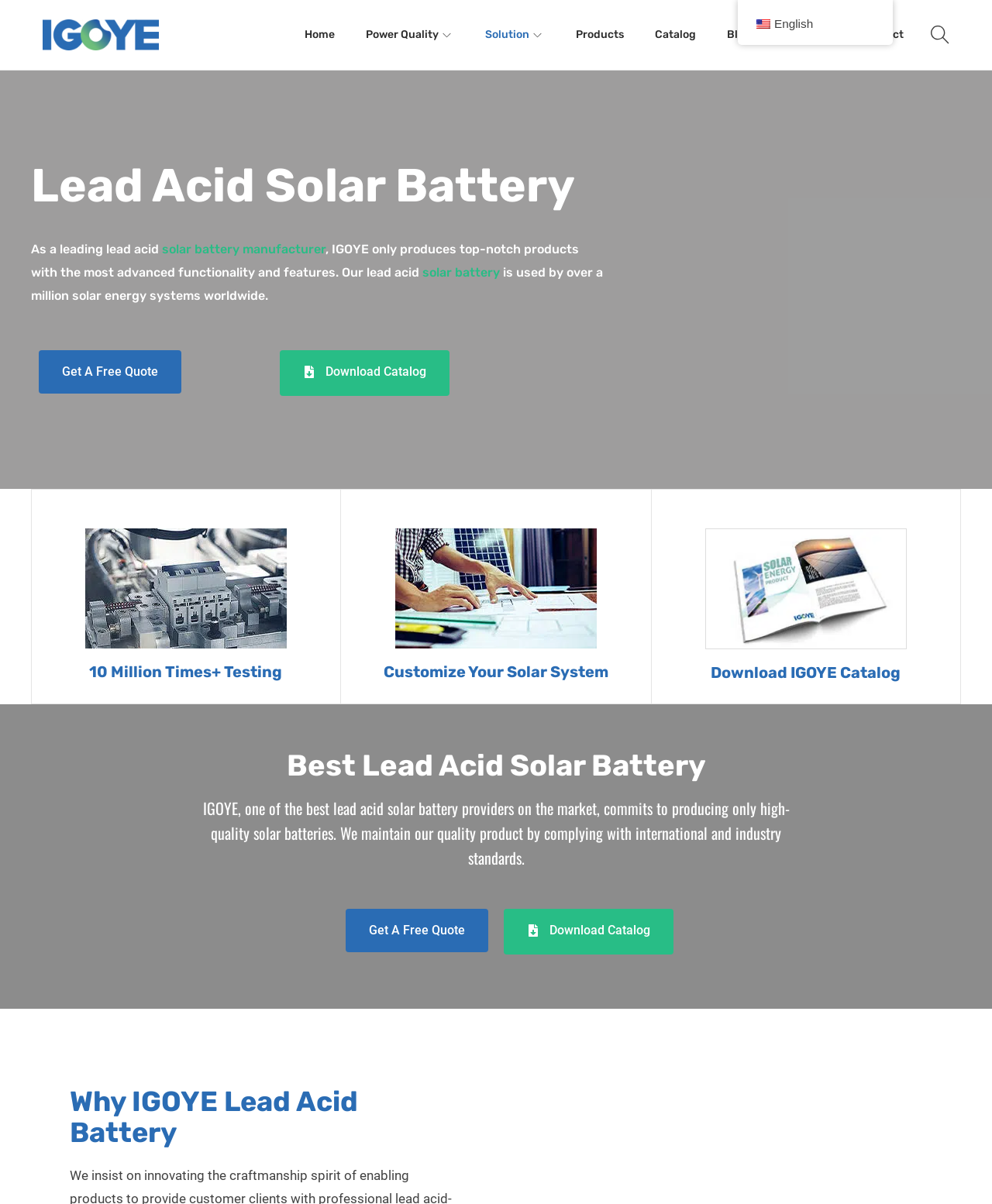What is the benefit of customizing a solar system?
Provide a detailed and extensive answer to the question.

The webpage does not explicitly mention the benefits of customizing a solar system, but it provides a link to 'Customize Your Solar System', indicating that customization is an option available to users.